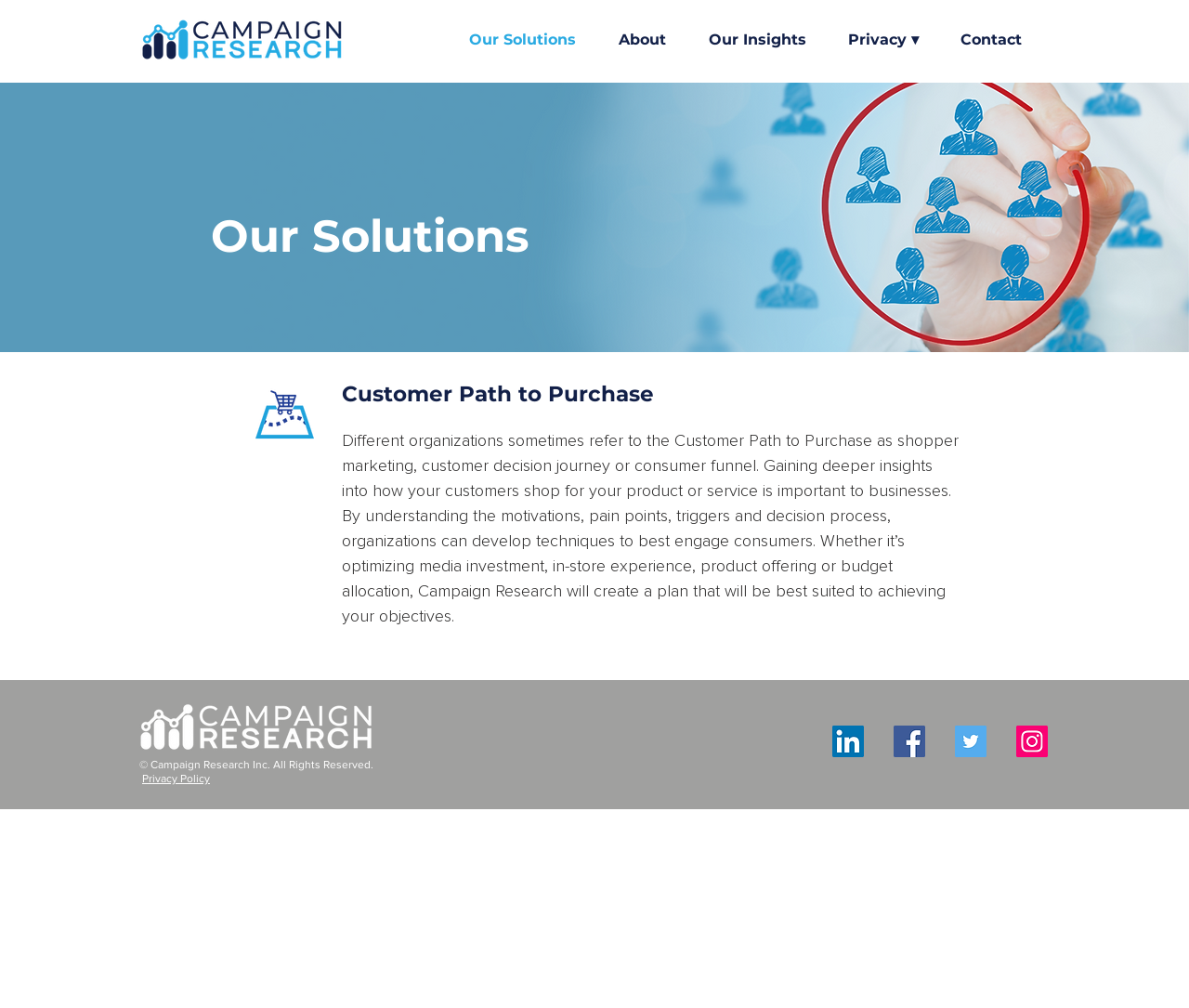How many social media links are there in the Social Bar?
Using the information from the image, give a concise answer in one word or a short phrase.

4